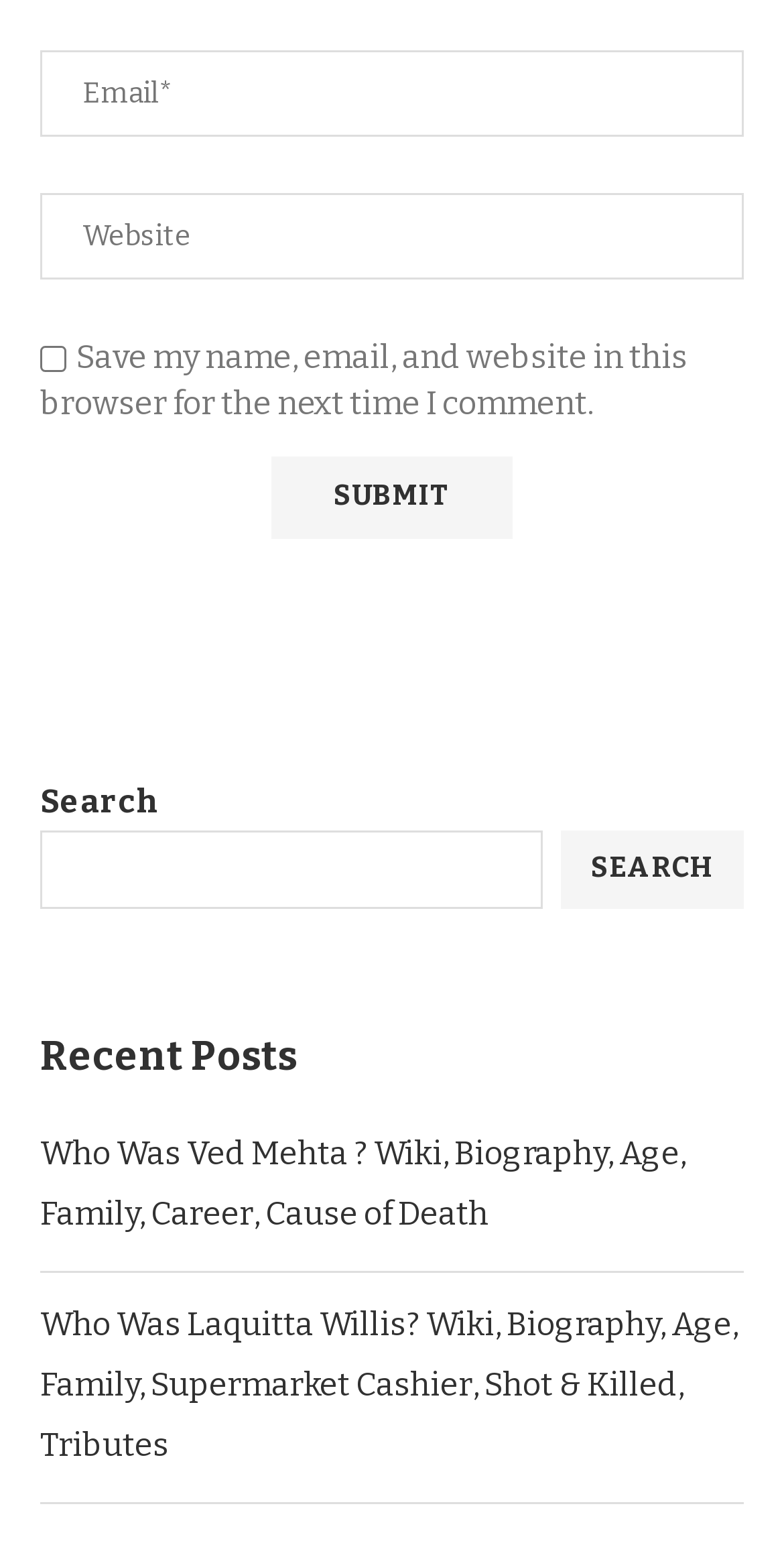Kindly determine the bounding box coordinates for the area that needs to be clicked to execute this instruction: "Search".

[0.715, 0.539, 0.949, 0.59]